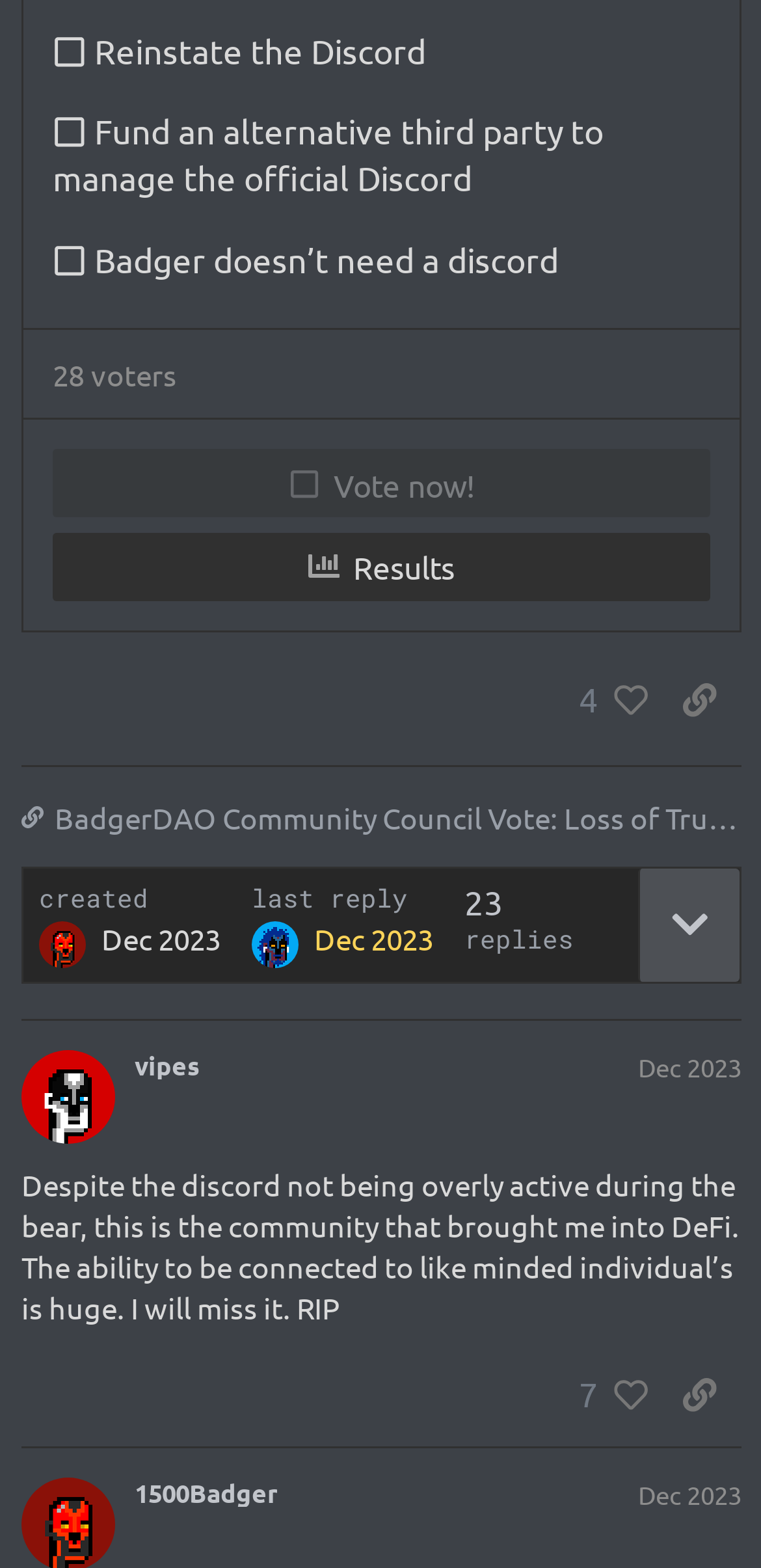How many people liked the post created by 1500Badger?
Based on the image, answer the question with as much detail as possible.

There is no explicit information about the number of people who liked the post created by 1500Badger. The button element with the text '7 people liked this post. Click to view' is located near the post created by vipes, but not near the post created by 1500Badger.